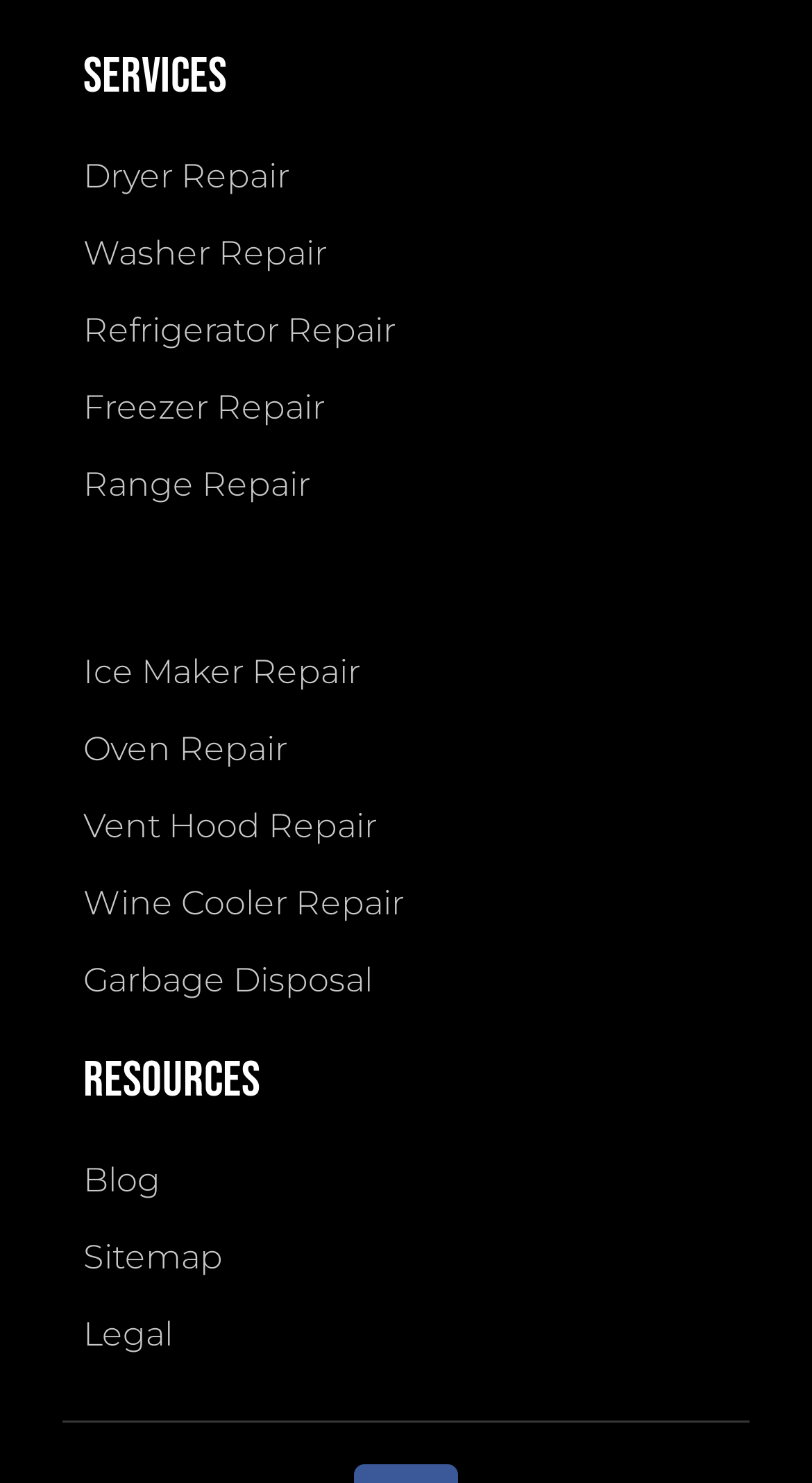Respond to the question below with a concise word or phrase:
How many types of appliances can be repaired?

11